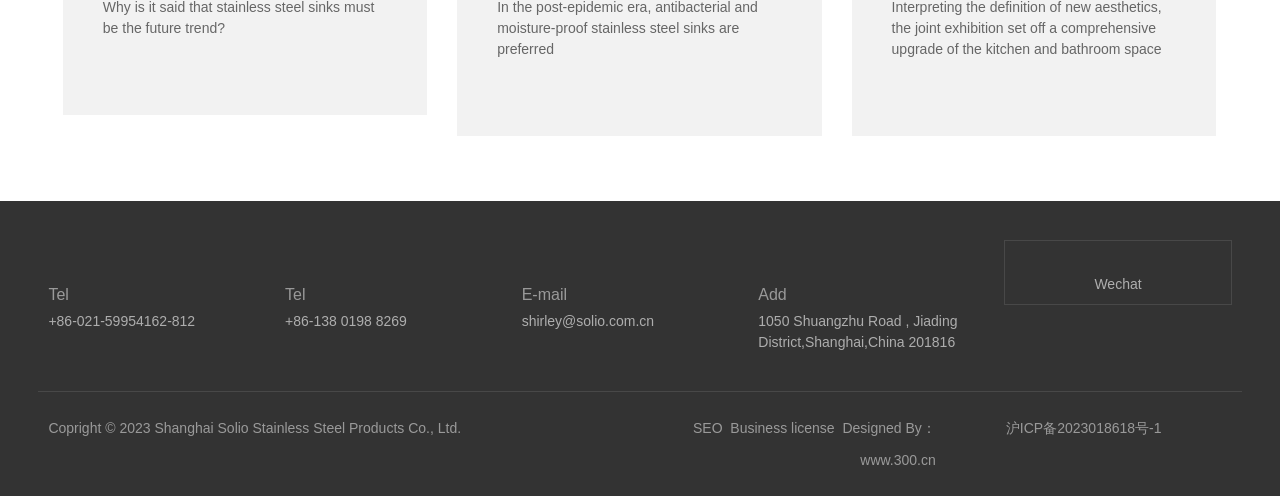Bounding box coordinates are specified in the format (top-left x, top-left y, bottom-right x, bottom-right y). All values are floating point numbers bounded between 0 and 1. Please provide the bounding box coordinate of the region this sentence describes: 沪ICP备2023018618号-1

[0.786, 0.848, 0.907, 0.88]